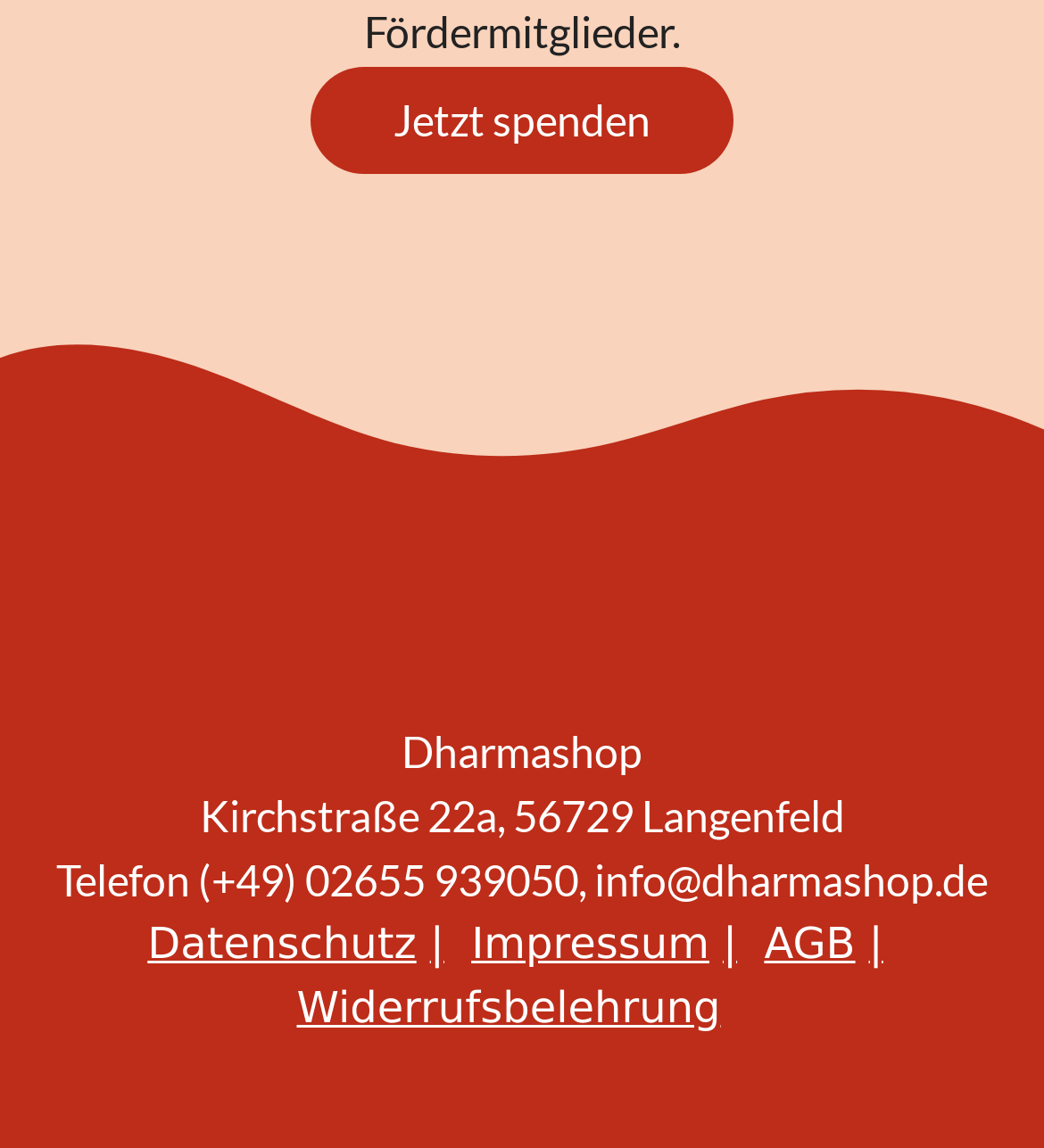Mark the bounding box of the element that matches the following description: "Widerrufsbelehrung".

[0.284, 0.855, 0.716, 0.9]